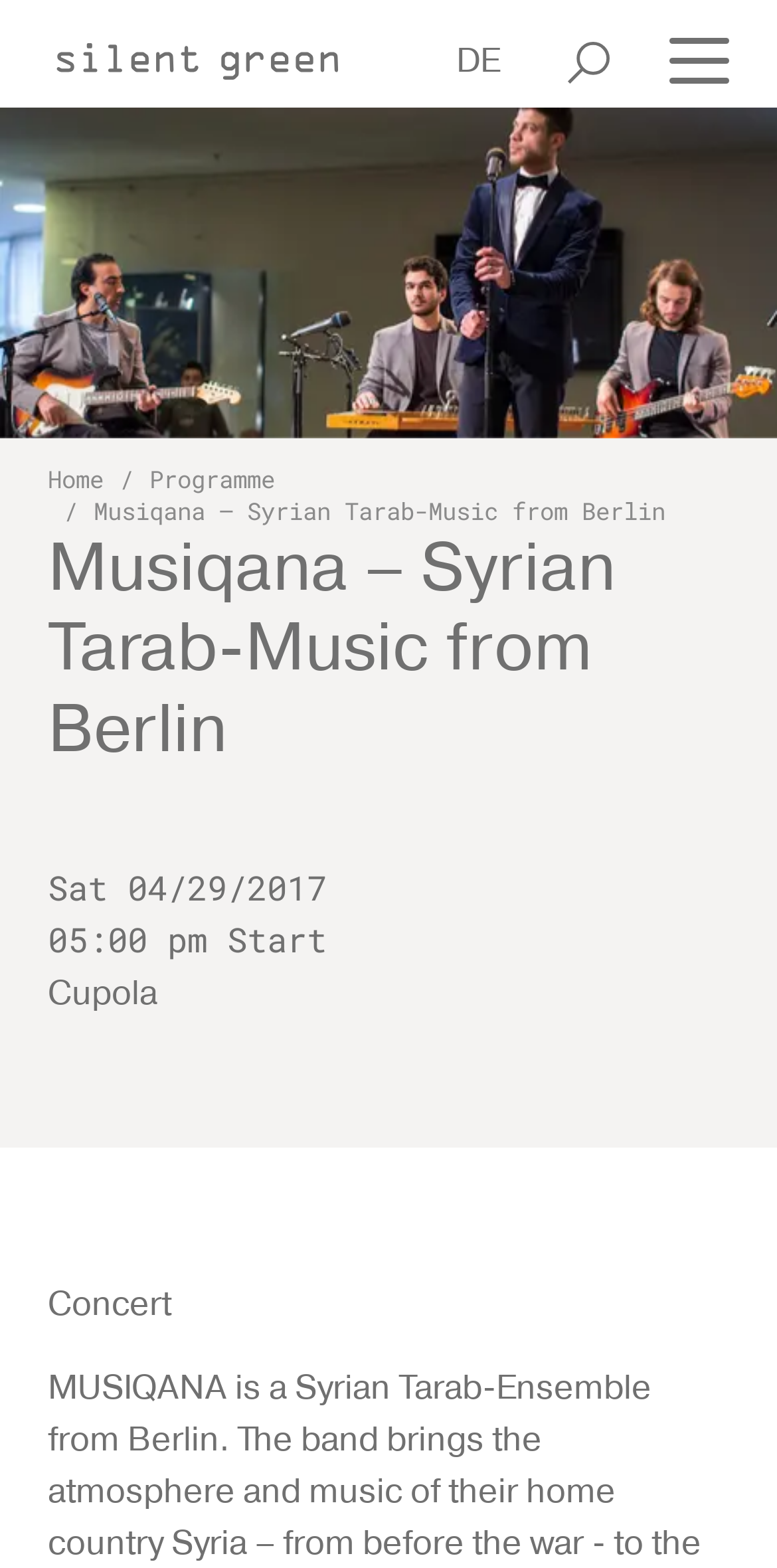Identify the bounding box for the described UI element. Provide the coordinates in (top-left x, top-left y, bottom-right x, bottom-right y) format with values ranging from 0 to 1: Previous

[0.0, 0.069, 0.15, 0.279]